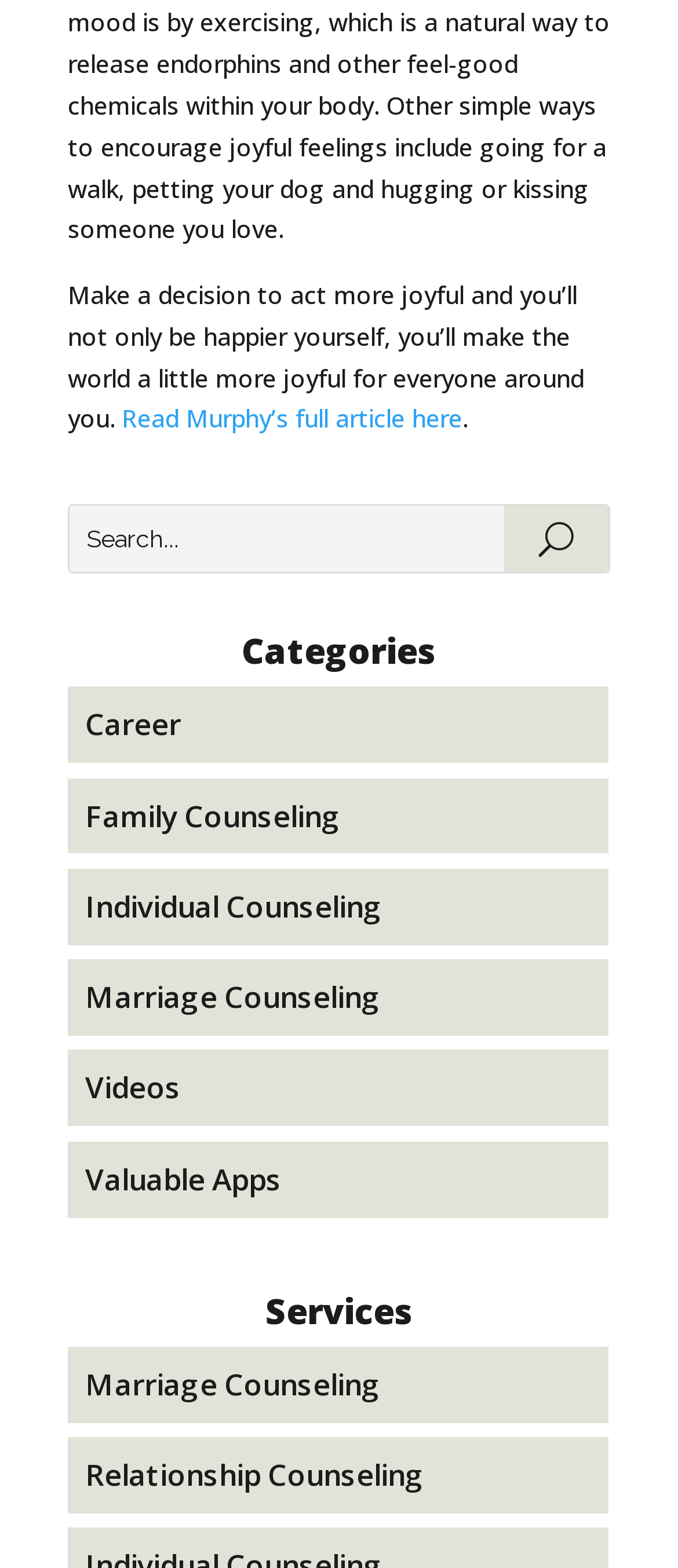Identify the bounding box for the described UI element. Provide the coordinates in (top-left x, top-left y, bottom-right x, bottom-right y) format with values ranging from 0 to 1: Read Murphy’s full article here

[0.179, 0.257, 0.682, 0.278]